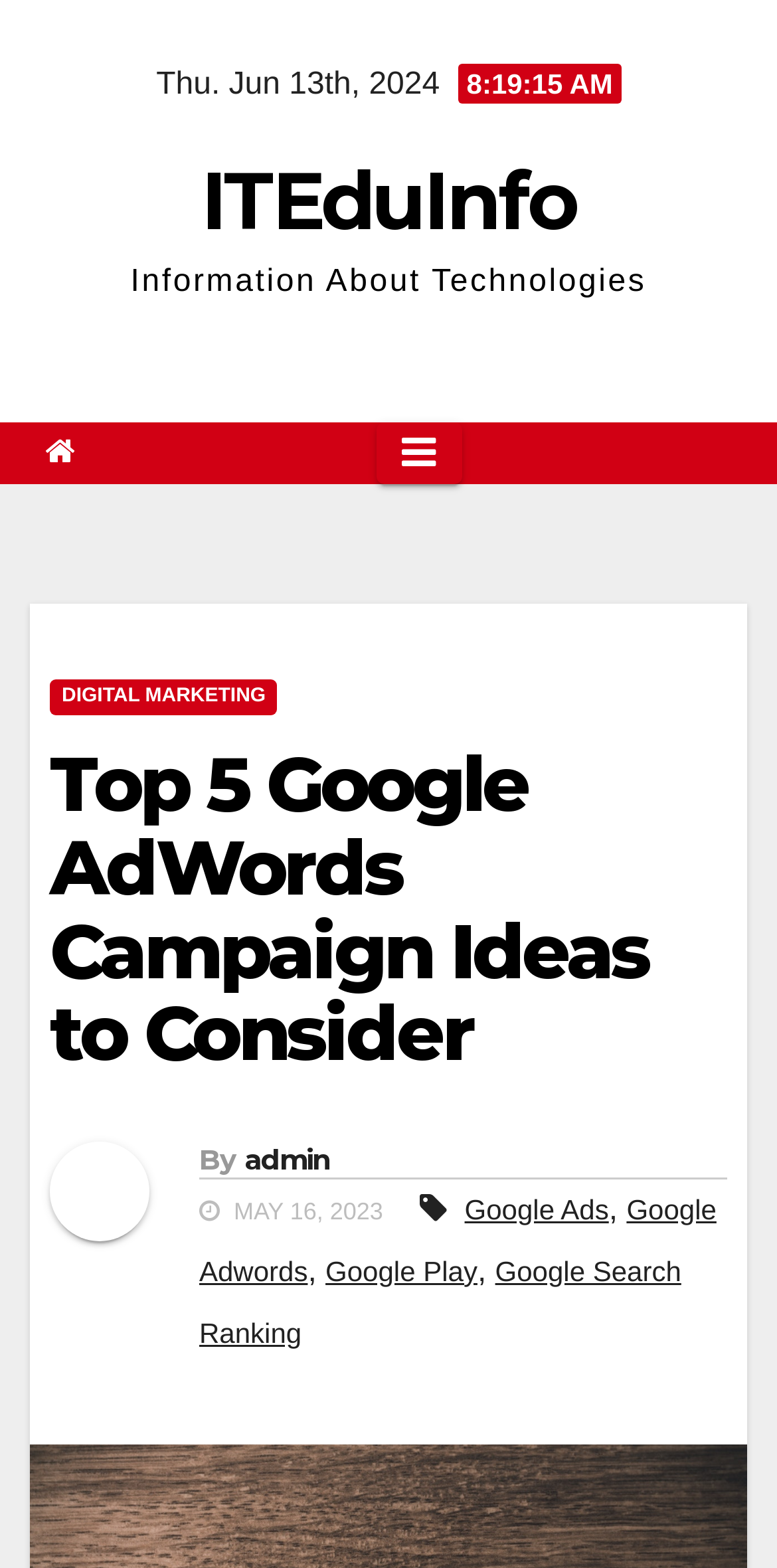Please answer the following question using a single word or phrase: 
What is the author of the article?

admin